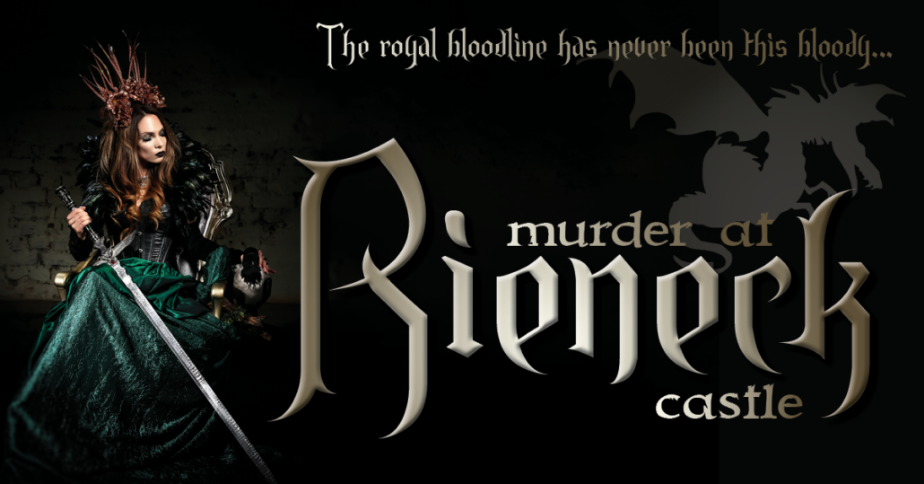What is the queen holding in her right hand? Examine the screenshot and reply using just one word or a brief phrase.

A large sword